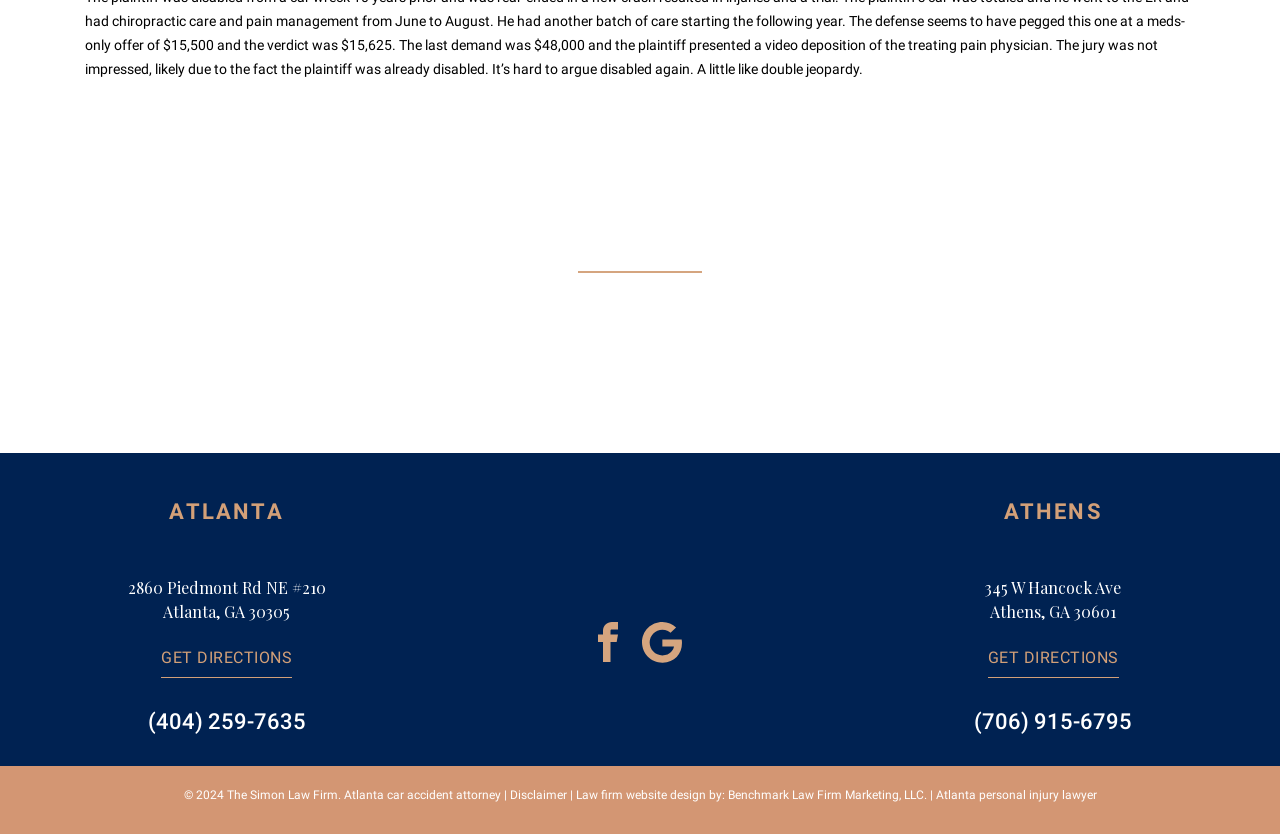Can you show the bounding box coordinates of the region to click on to complete the task described in the instruction: "Click the 'ATHENS' link"?

[0.784, 0.603, 0.862, 0.631]